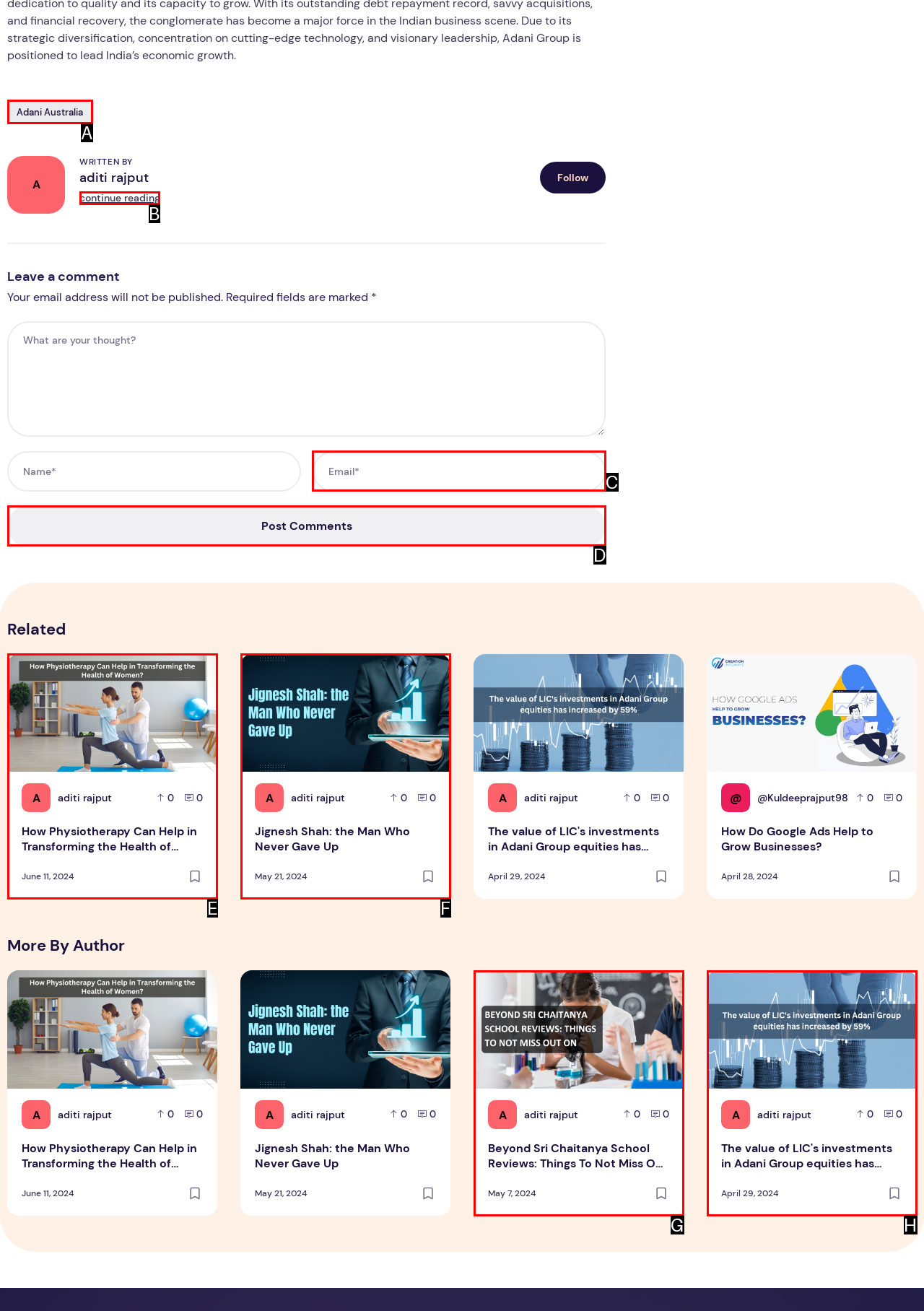For the given instruction: Click on the 'continue reading' link, determine which boxed UI element should be clicked. Answer with the letter of the corresponding option directly.

B